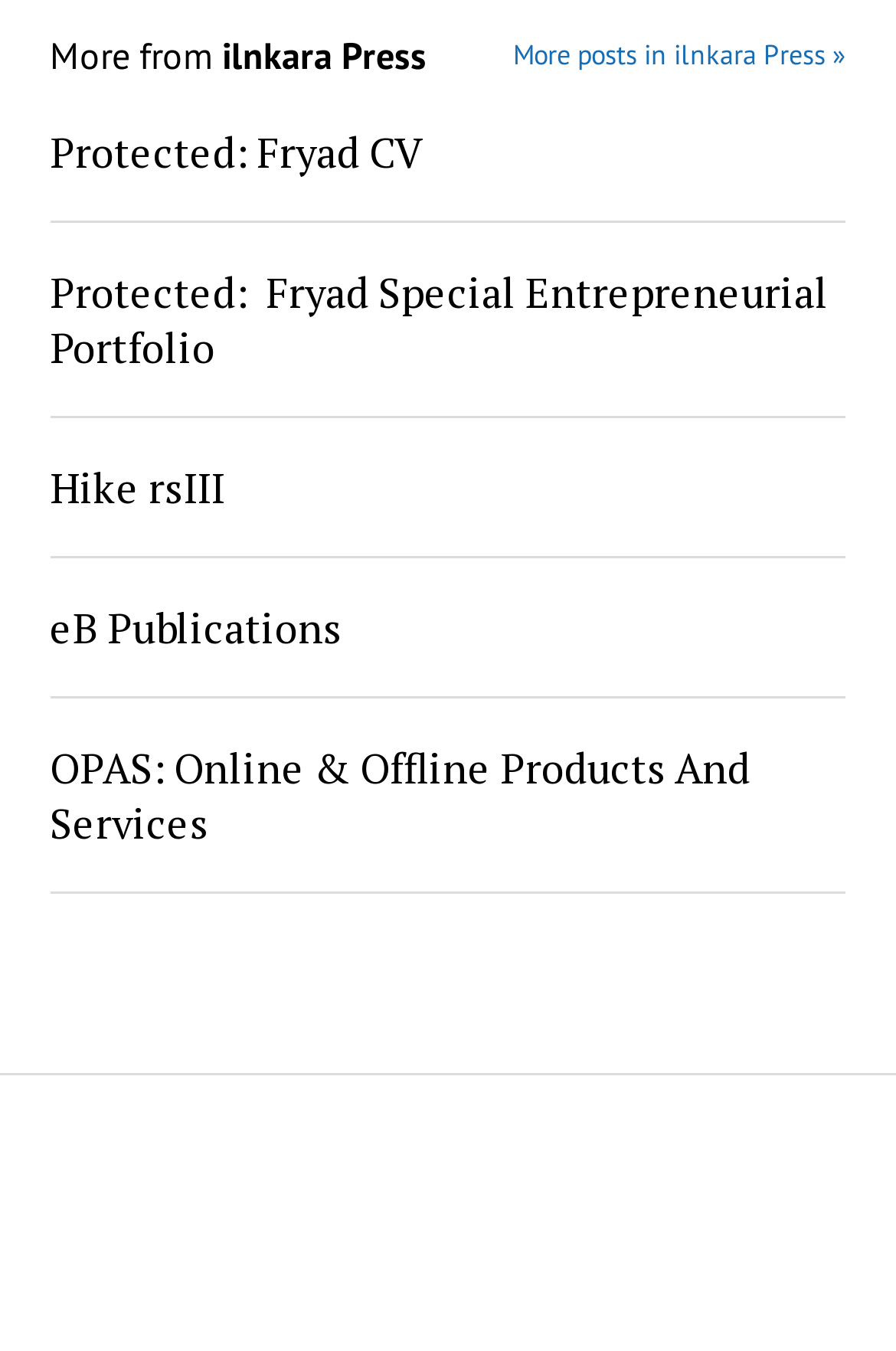Use a single word or phrase to respond to the question:
What is the first link on the webpage?

More posts in ilnkara Press